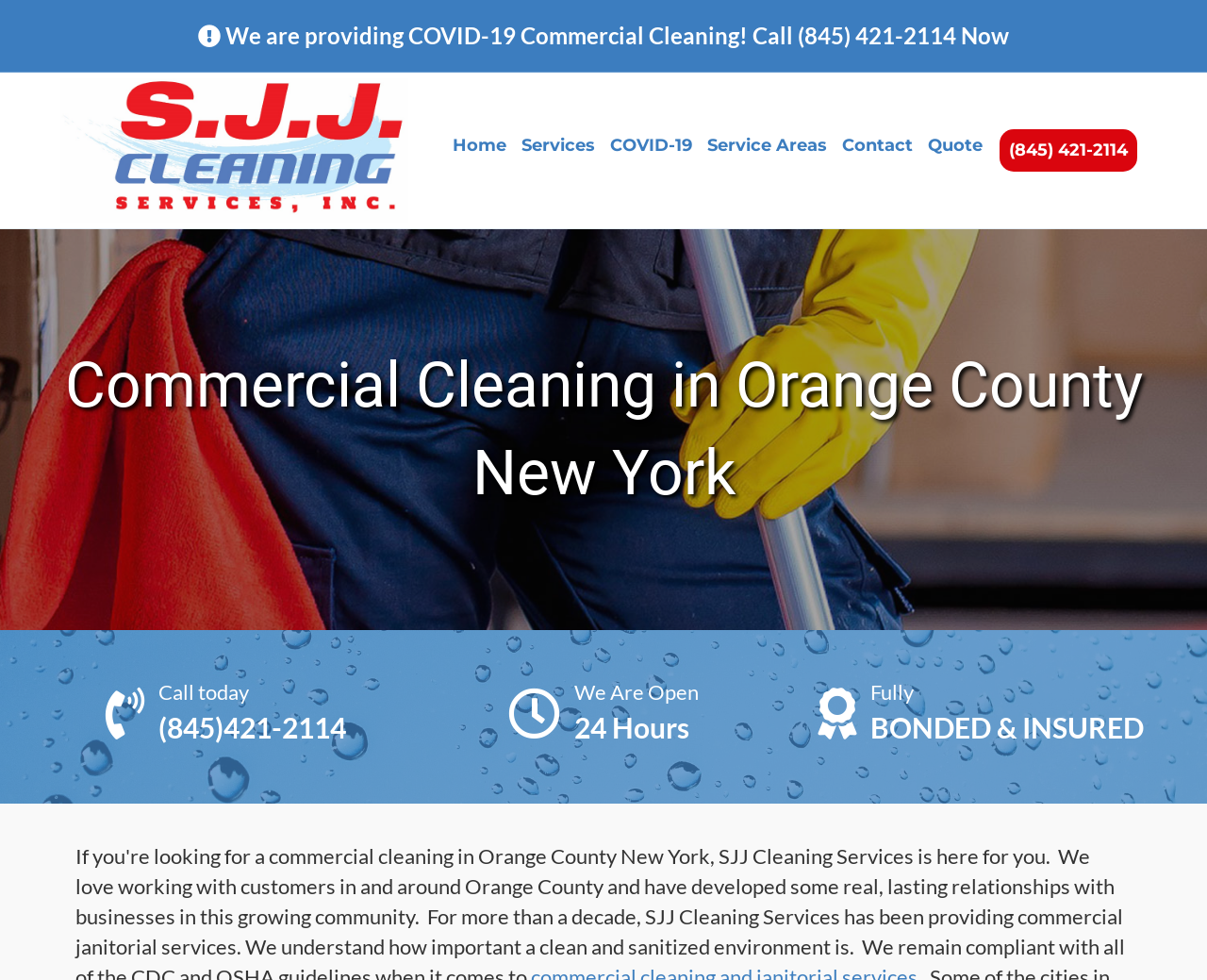Extract the bounding box coordinates of the UI element described by: "Contact". The coordinates should include four float numbers ranging from 0 to 1, e.g., [left, top, right, bottom].

[0.691, 0.122, 0.762, 0.175]